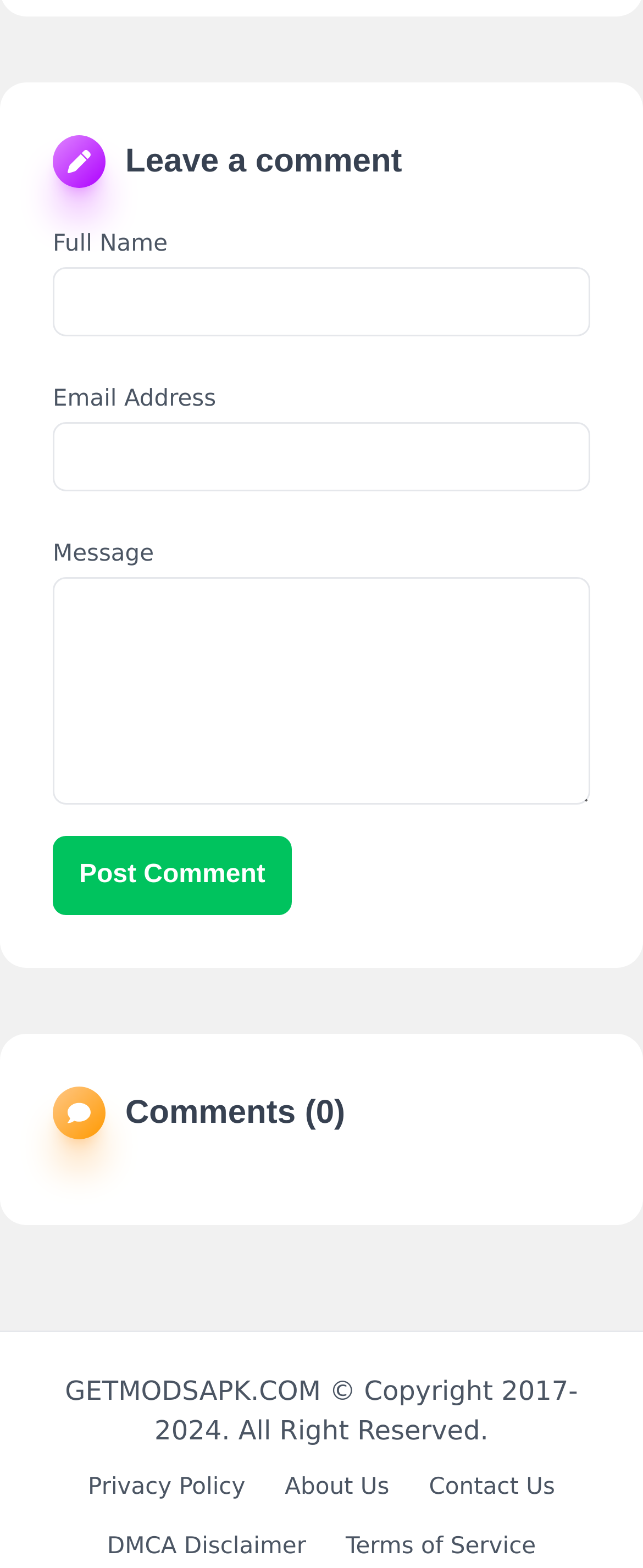Can you specify the bounding box coordinates of the area that needs to be clicked to fulfill the following instruction: "Read privacy policy"?

[0.137, 0.938, 0.381, 0.959]